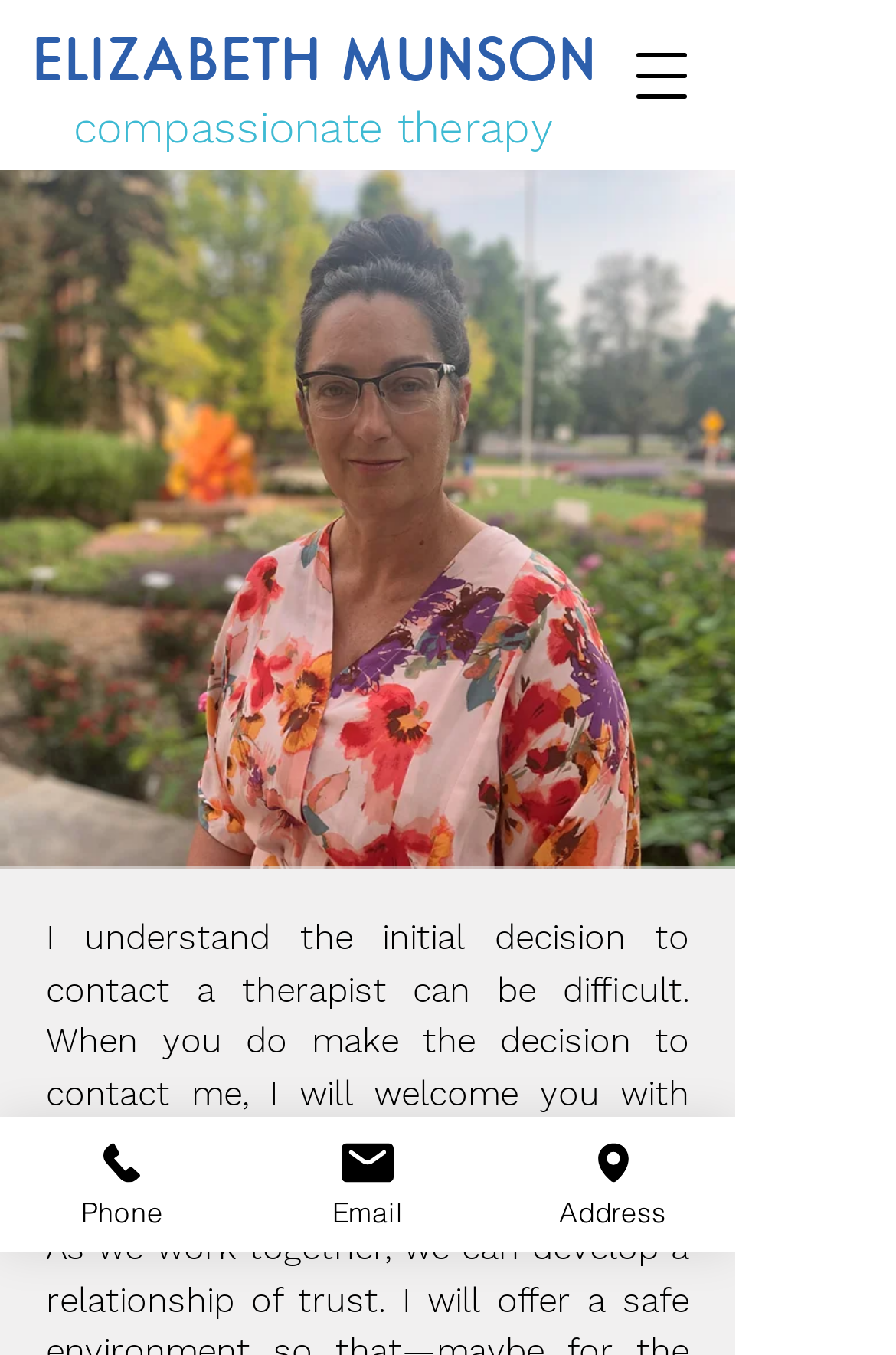What is the profession of Elizabeth Munson?
Please provide a comprehensive answer based on the details in the screenshot.

Based on the webpage, Elizabeth Munson is a therapist, as indicated by the heading 'ELIZABETH MUNSON' and the image description 'Elizabeth Munson, MA, LCSW Fort Collins, Colorado Therapist...'.